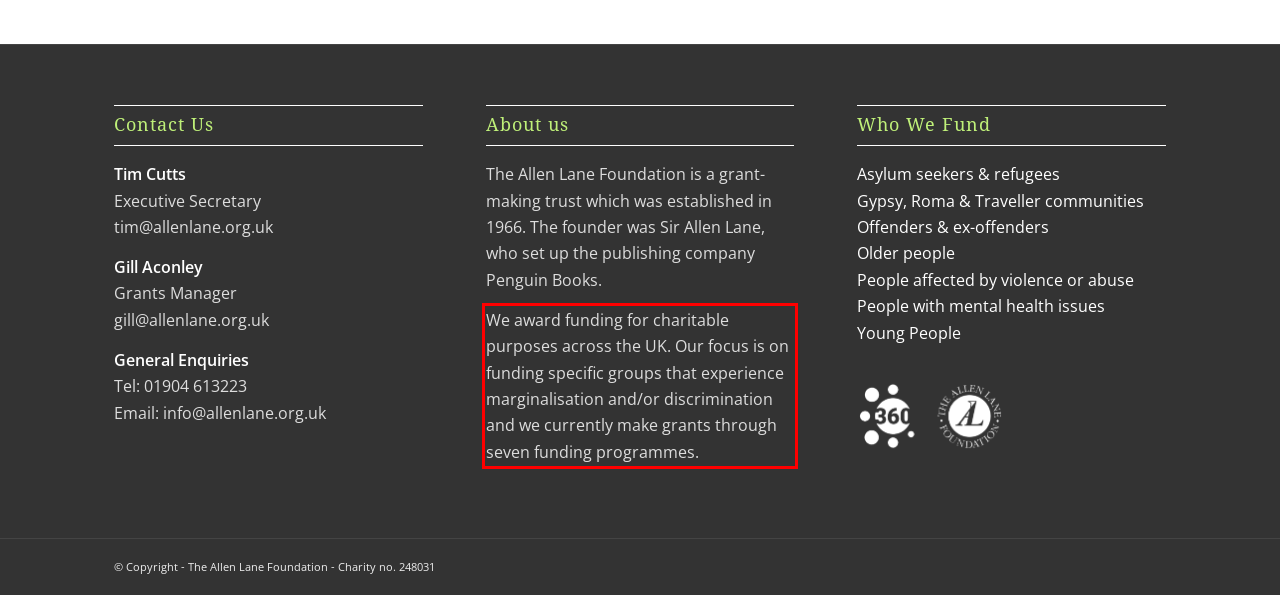You are provided with a screenshot of a webpage containing a red bounding box. Please extract the text enclosed by this red bounding box.

We award funding for charitable purposes across the UK. Our focus is on funding specific groups that experience marginalisation and/or discrimination and we currently make grants through seven funding programmes.